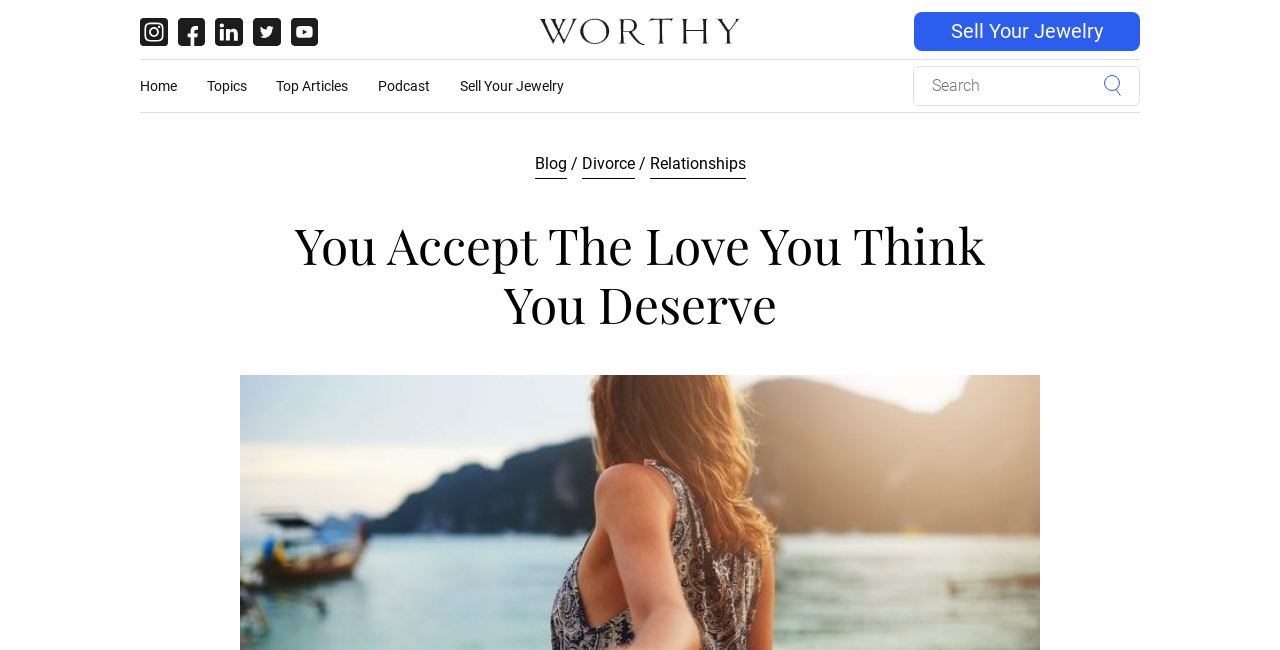What is the function of the element at the top right corner with a bounding box coordinate of [0.713, 0.097, 0.891, 0.162]?
Look at the image and answer with only one word or phrase.

Search